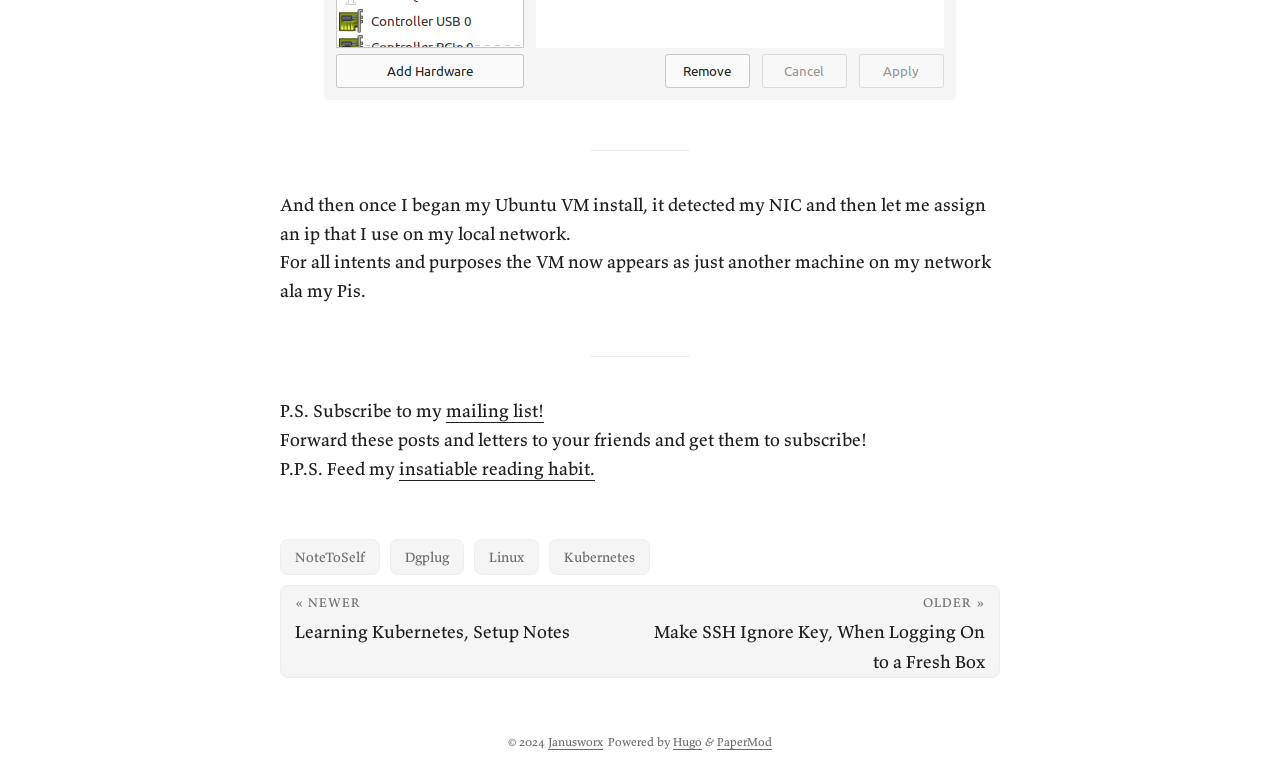Determine the bounding box coordinates of the region to click in order to accomplish the following instruction: "Check the website's copyright information". Provide the coordinates as four float numbers between 0 and 1, specifically [left, top, right, bottom].

[0.397, 0.951, 0.428, 0.971]